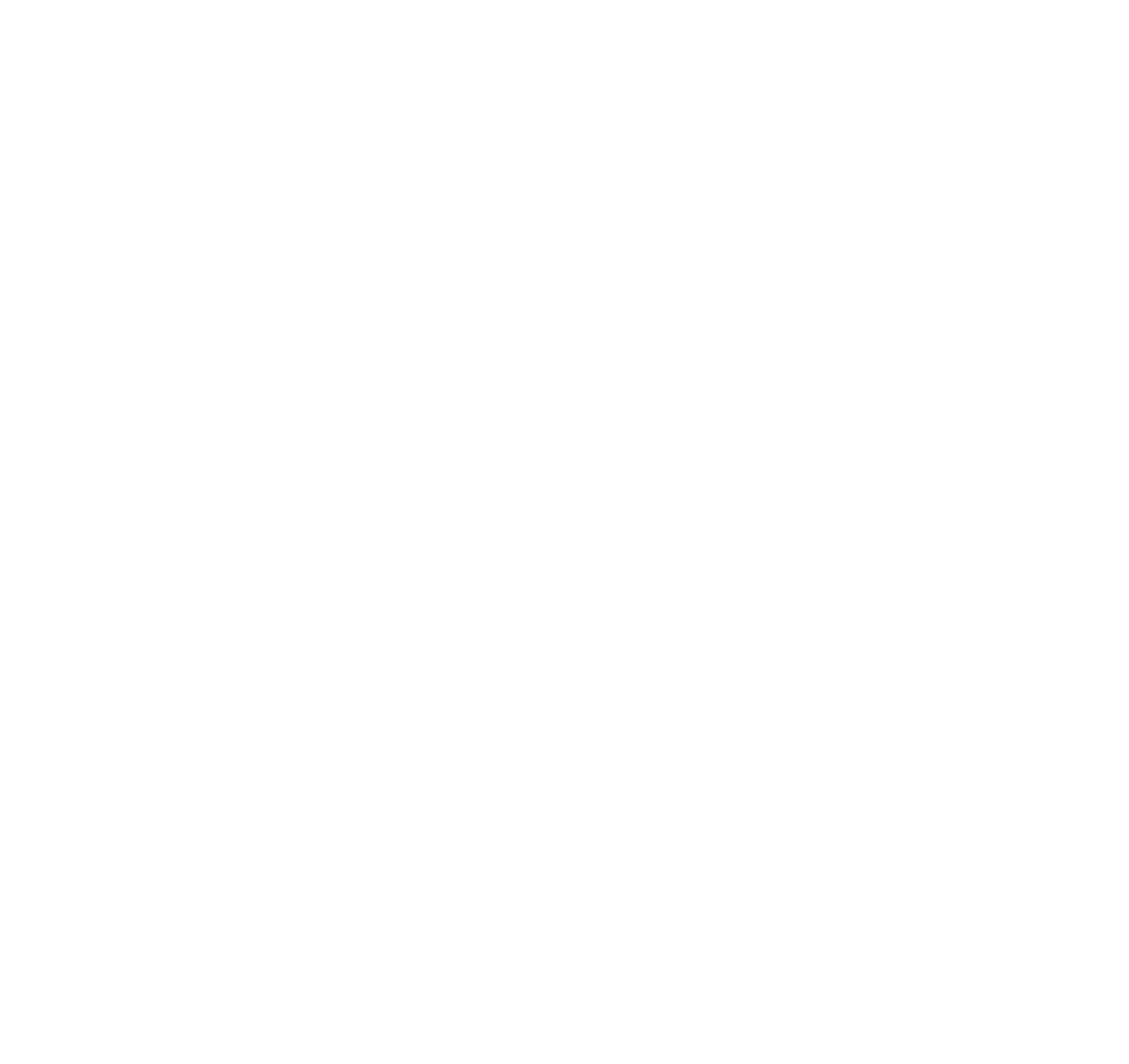Identify the bounding box coordinates of the clickable region necessary to fulfill the following instruction: "Subscribe to the newsletter". The bounding box coordinates should be four float numbers between 0 and 1, i.e., [left, top, right, bottom].

[0.754, 0.653, 0.973, 0.695]